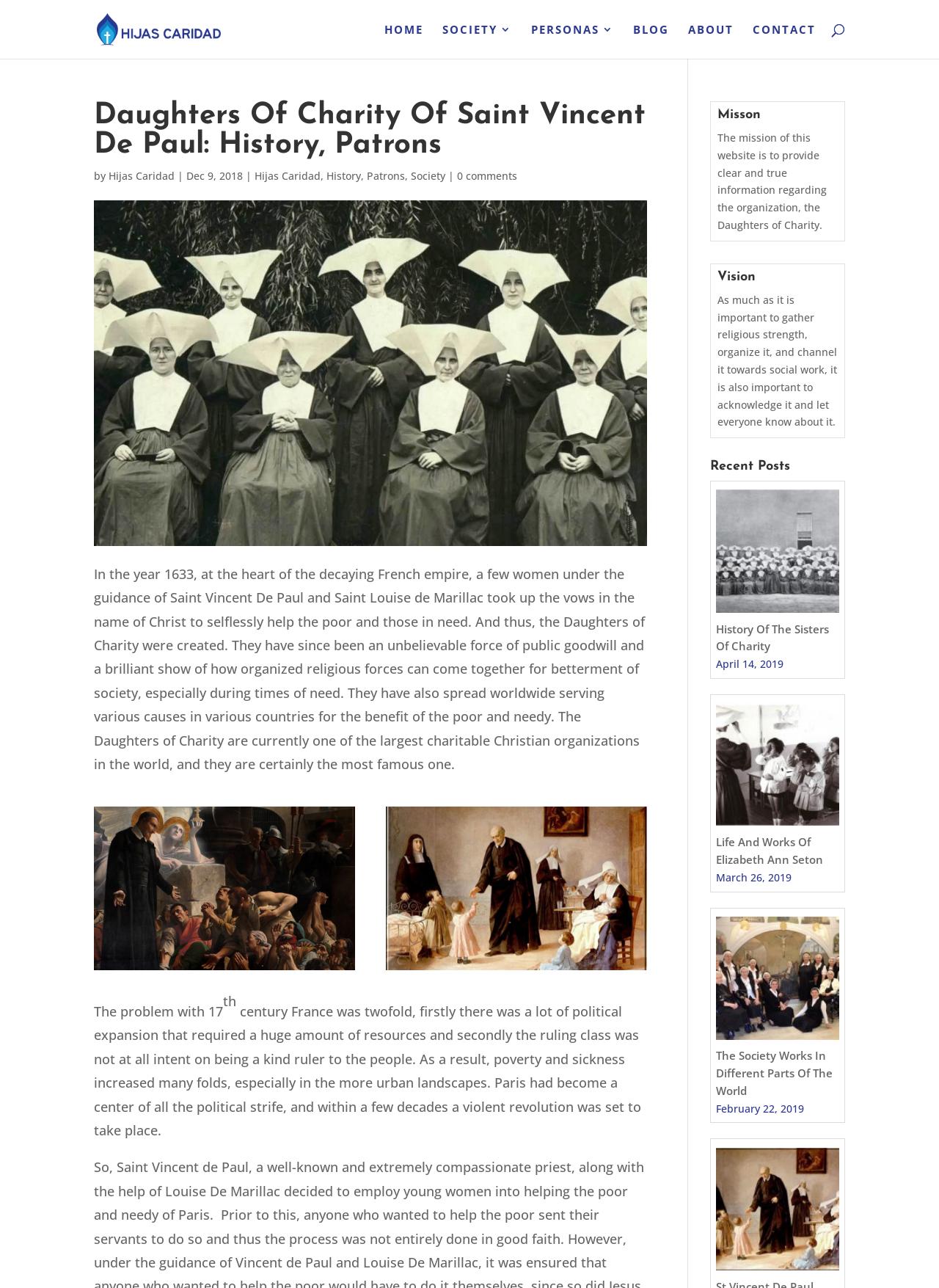What is the focus of the Daughters of Charity?
Provide an in-depth answer to the question, covering all aspects.

The webpage describes the Daughters of Charity as an organization that selflessly helps the poor and those in need, and has been a force of public goodwill and a brilliant show of how organized religious forces can come together for the betterment of society.